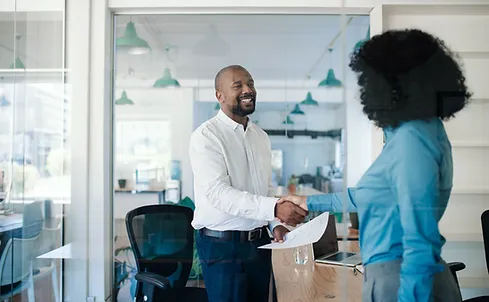What is the material of the wall behind them?
Provide a concise answer using a single word or phrase based on the image.

Glass